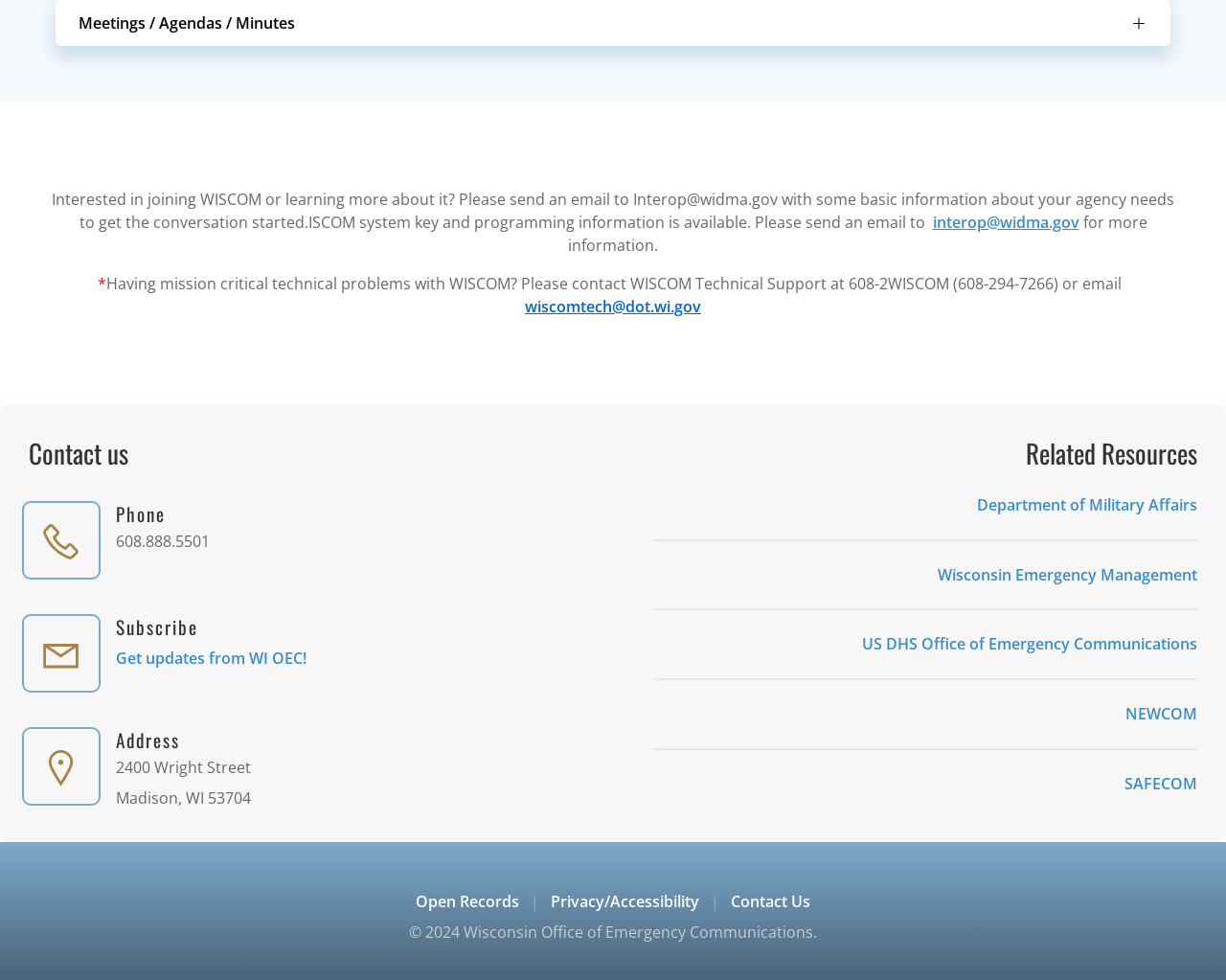Locate the bounding box coordinates of the element that needs to be clicked to carry out the instruction: "Send an email to learn more about WISCOM". The coordinates should be given as four float numbers ranging from 0 to 1, i.e., [left, top, right, bottom].

[0.761, 0.216, 0.88, 0.237]